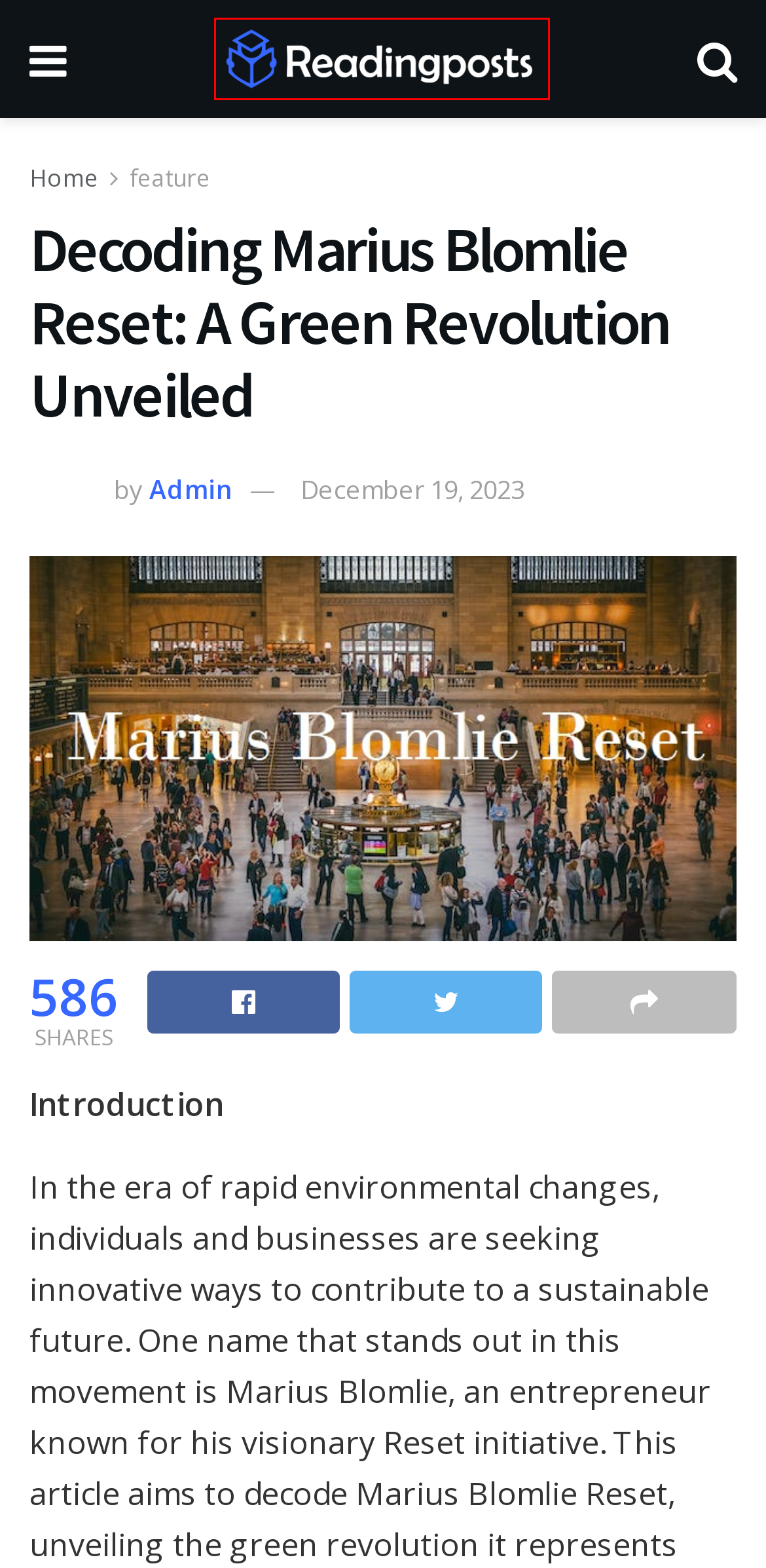Observe the provided screenshot of a webpage that has a red rectangle bounding box. Determine the webpage description that best matches the new webpage after clicking the element inside the red bounding box. Here are the candidates:
A. myenvoyair – Reading Posts
B. Biography – Reading Posts
C. Reading Posts – The Latest Breaking News Around The World
D. Stake Us – Reading Posts
E. Unveiling the Wonders of "mhmdlbwhbl": A Deep Dive into a Mysterious Phenomenon – Reading Posts
F. feature – Reading Posts
G. Lifestyle – Reading Posts
H. Admin – Reading Posts

C